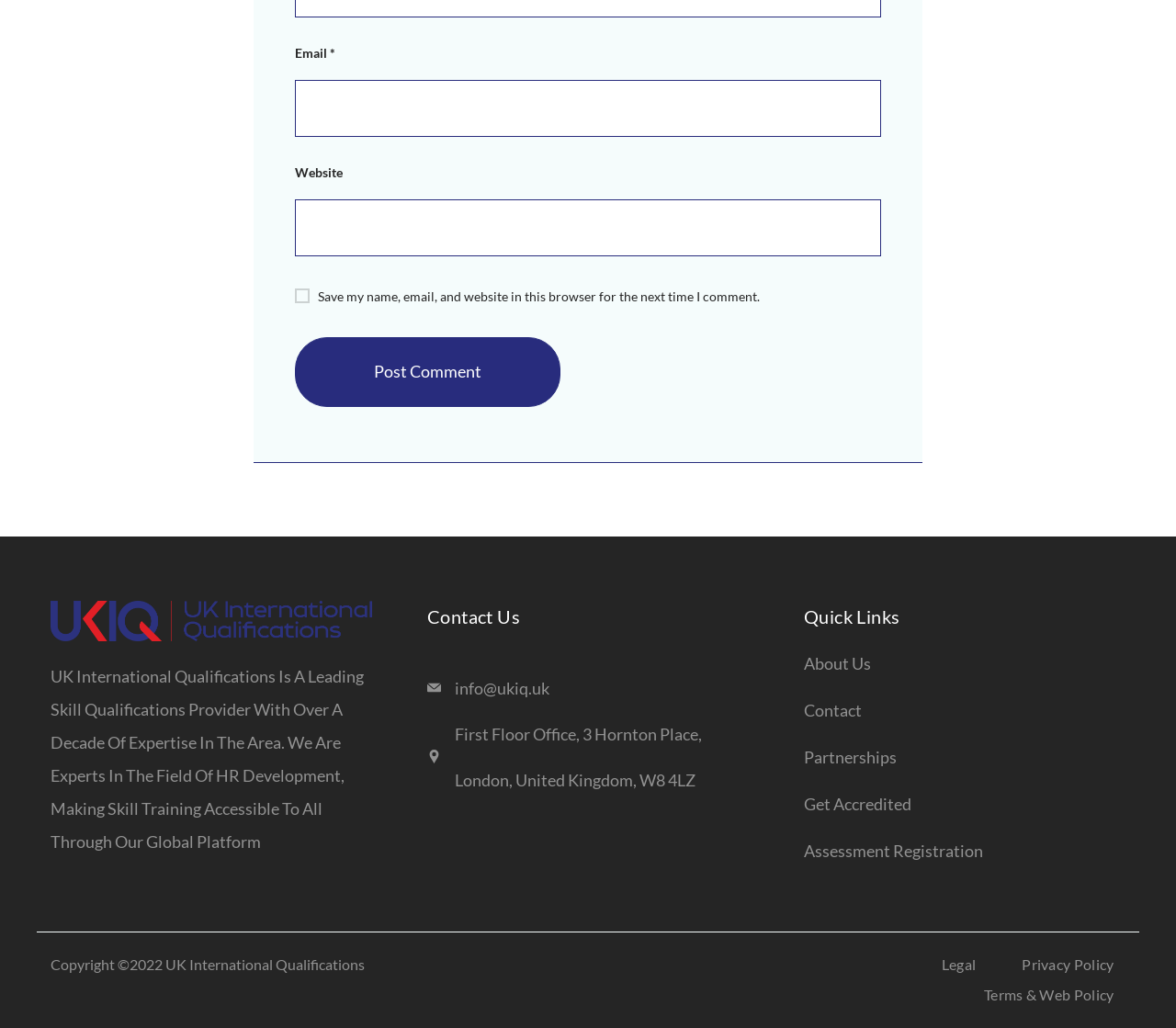Identify the bounding box coordinates of the element that should be clicked to fulfill this task: "Enter email address". The coordinates should be provided as four float numbers between 0 and 1, i.e., [left, top, right, bottom].

[0.251, 0.078, 0.749, 0.133]